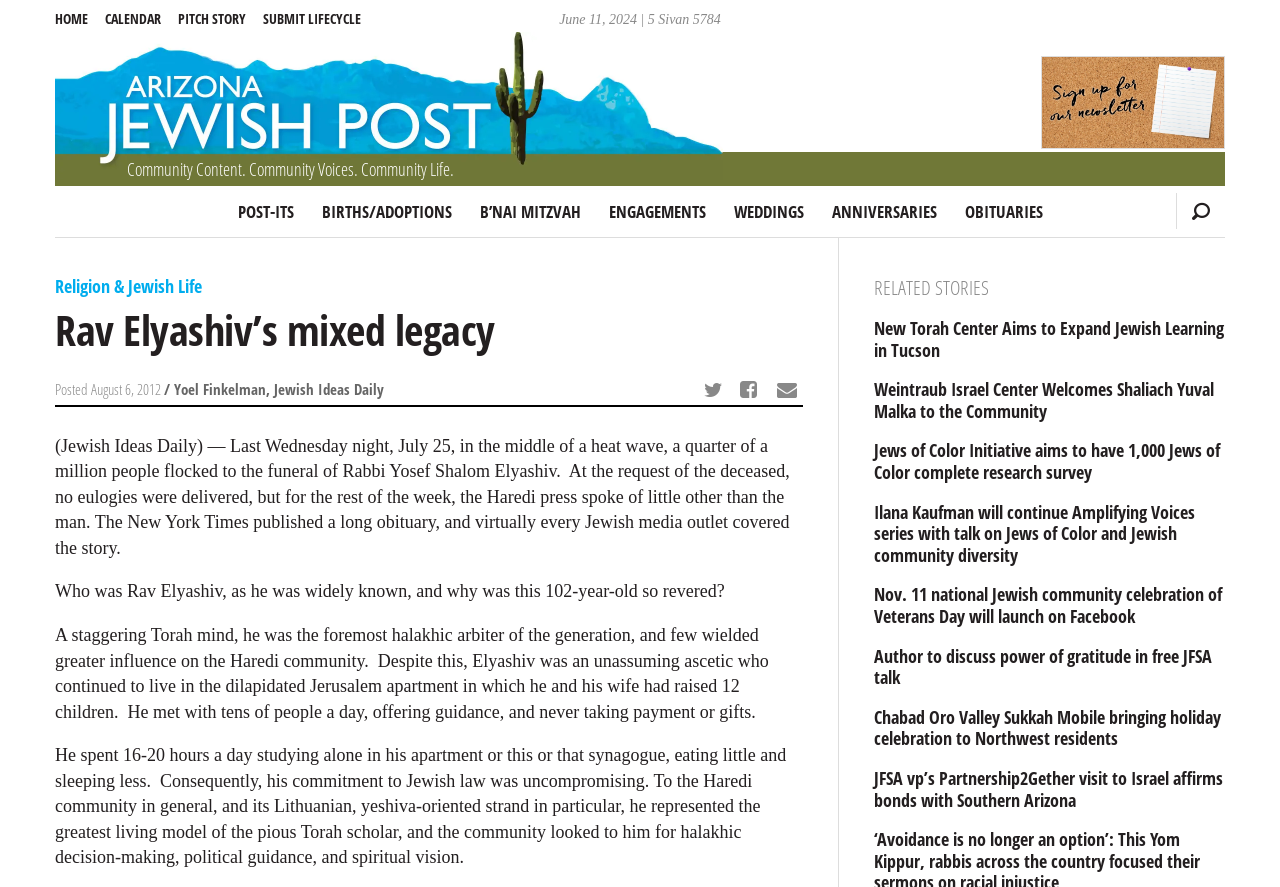Please identify the bounding box coordinates of the clickable area that will allow you to execute the instruction: "View the 'RELATED STORIES'".

[0.683, 0.31, 0.957, 0.338]